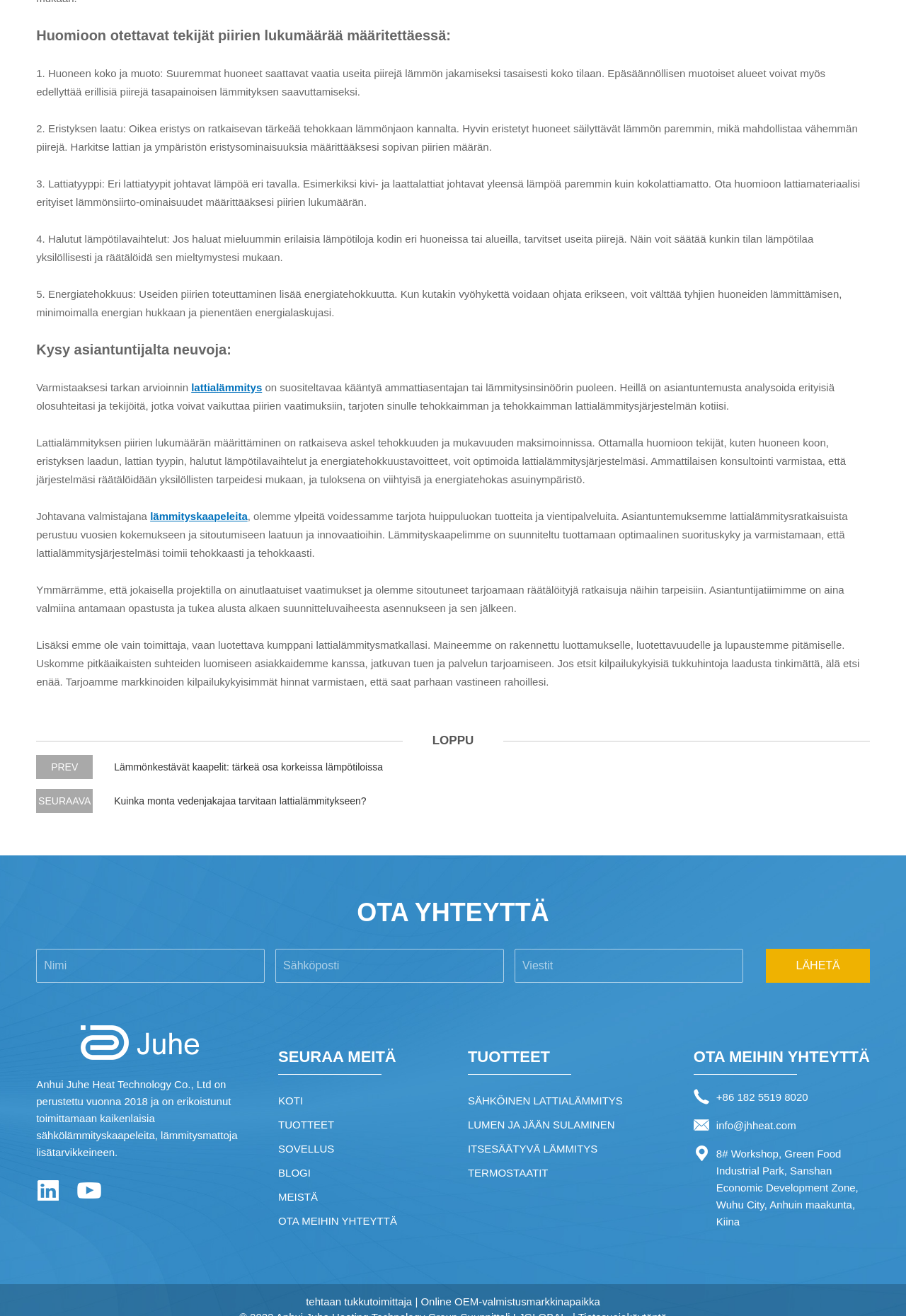Provide a brief response to the question below using a single word or phrase: 
What is the company's name mentioned on the webpage?

Anhui Juhe Heat Technology Co., Ltd